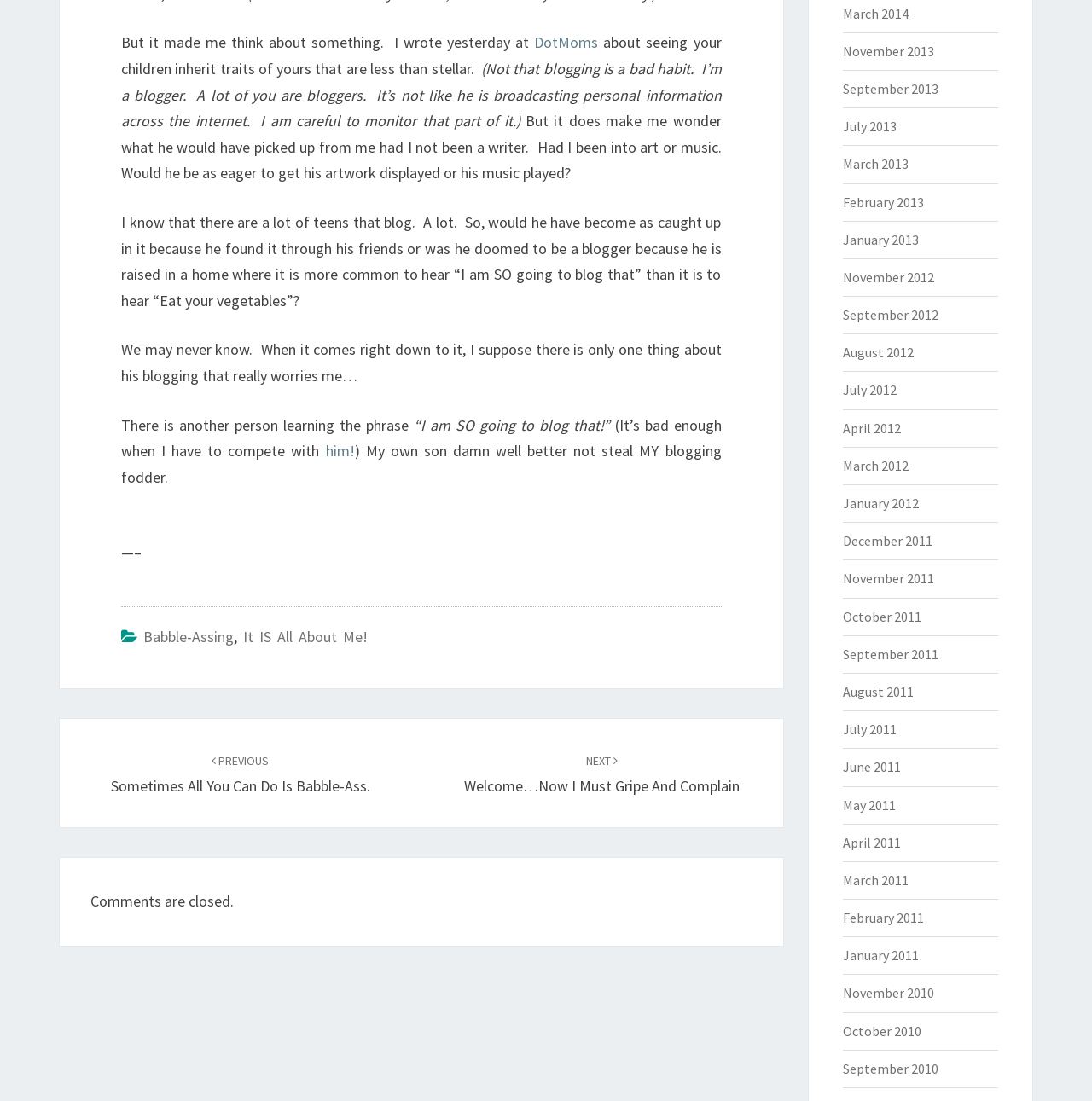Find the bounding box of the UI element described as: "Insights". The bounding box coordinates should be given as four float values between 0 and 1, i.e., [left, top, right, bottom].

None